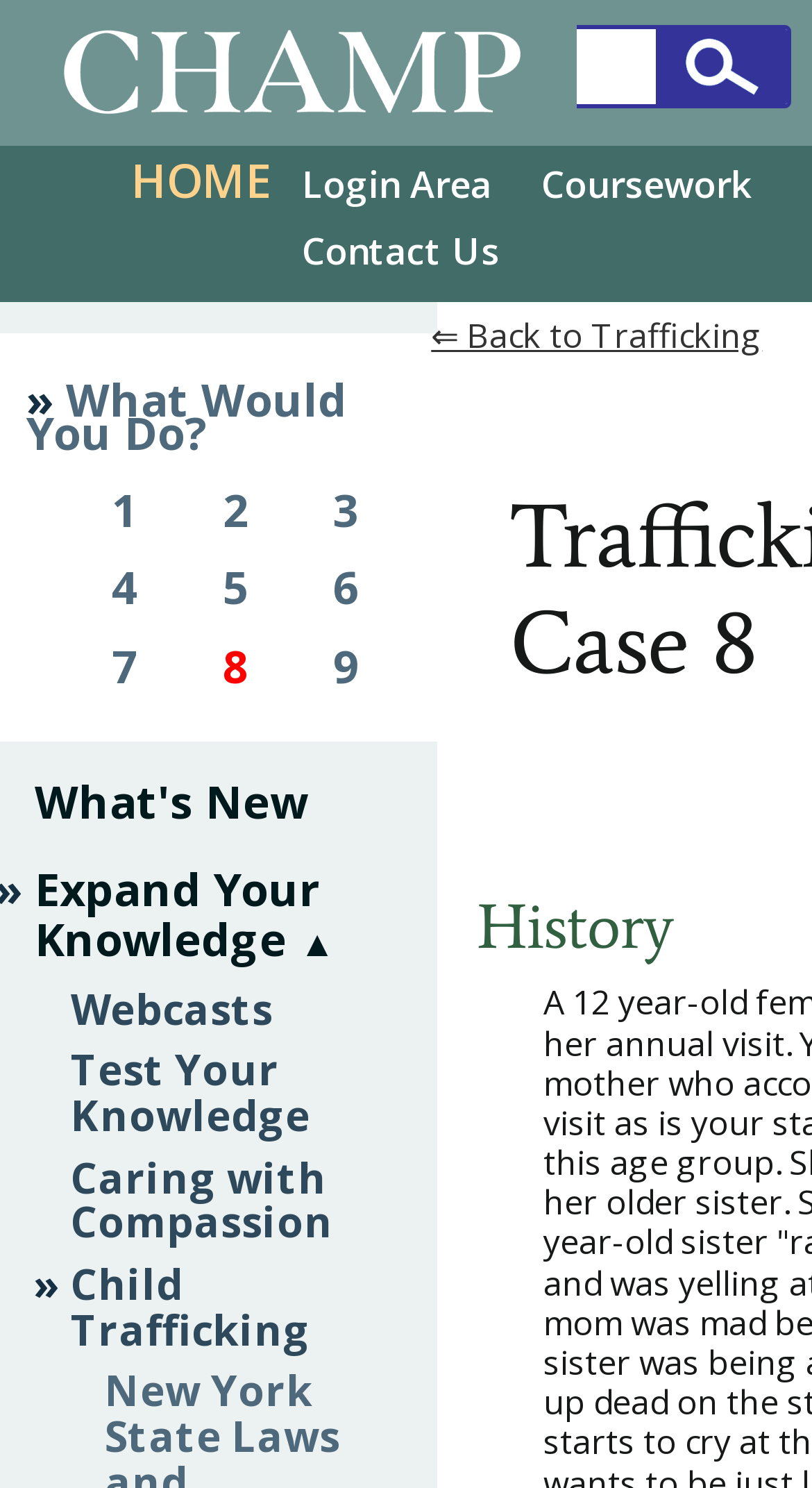How many numbered links are on the page?
Offer a detailed and full explanation in response to the question.

I counted the links with numbers as their text. There are nine links: '1', '2', '3', '4', '5', '6', '7', '8', and '9'.